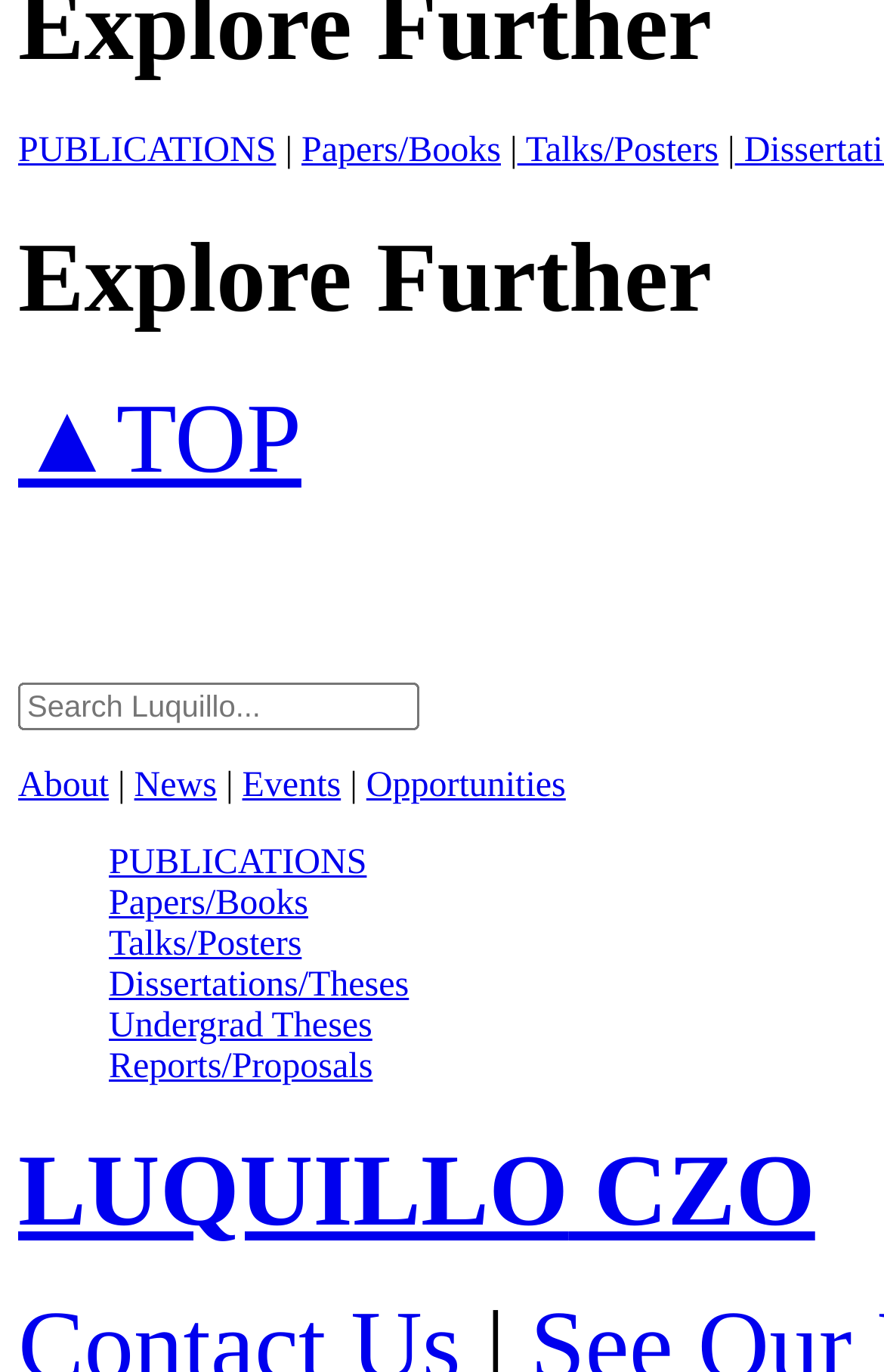Please identify the bounding box coordinates of the element's region that should be clicked to execute the following instruction: "go to publications". The bounding box coordinates must be four float numbers between 0 and 1, i.e., [left, top, right, bottom].

[0.021, 0.096, 0.312, 0.125]